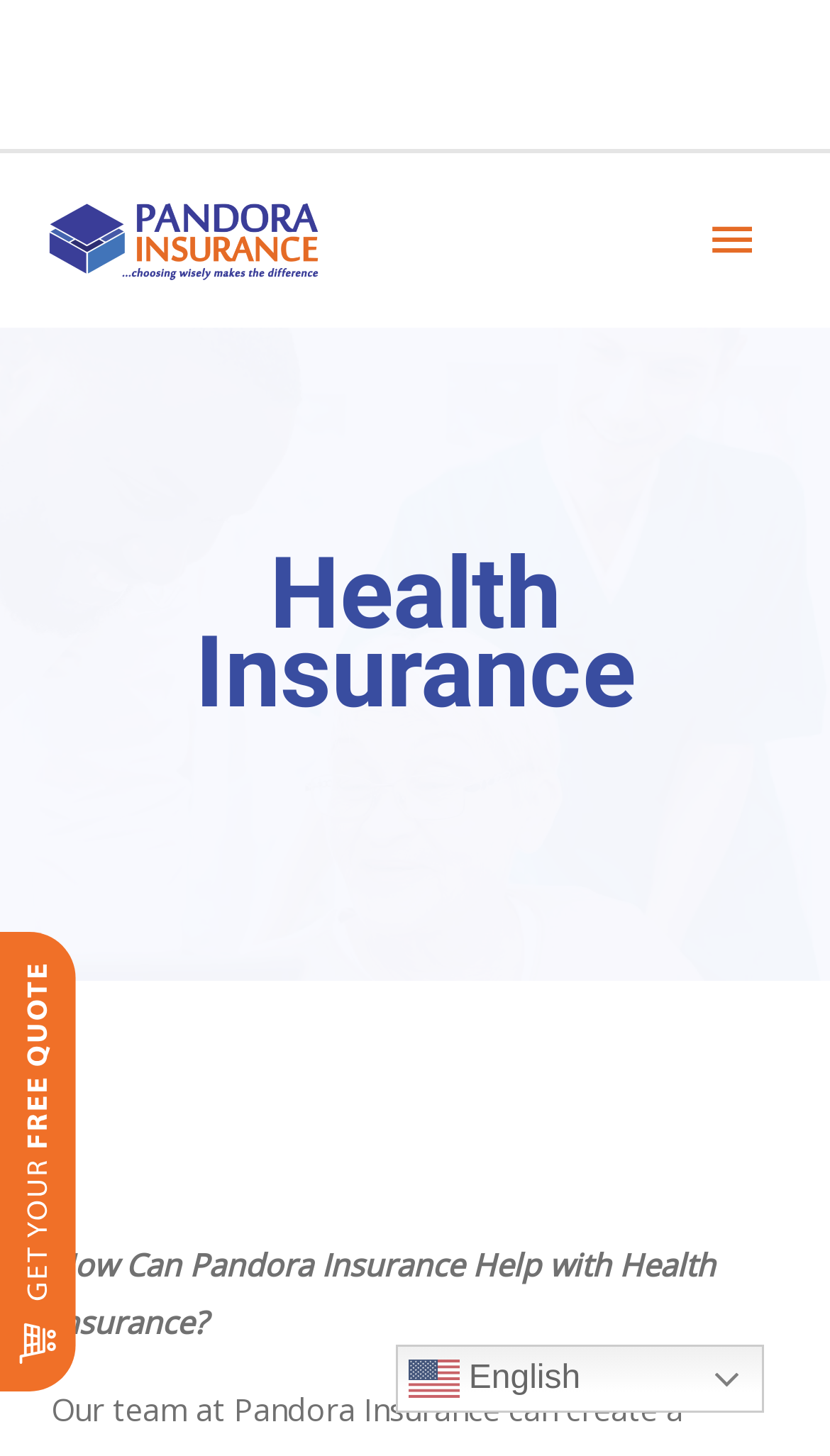Please analyze the image and give a detailed answer to the question:
What types of insurance are available?

I found the types of insurance by looking at the form elements with labels 'Type of Insurance' and its corresponding options.